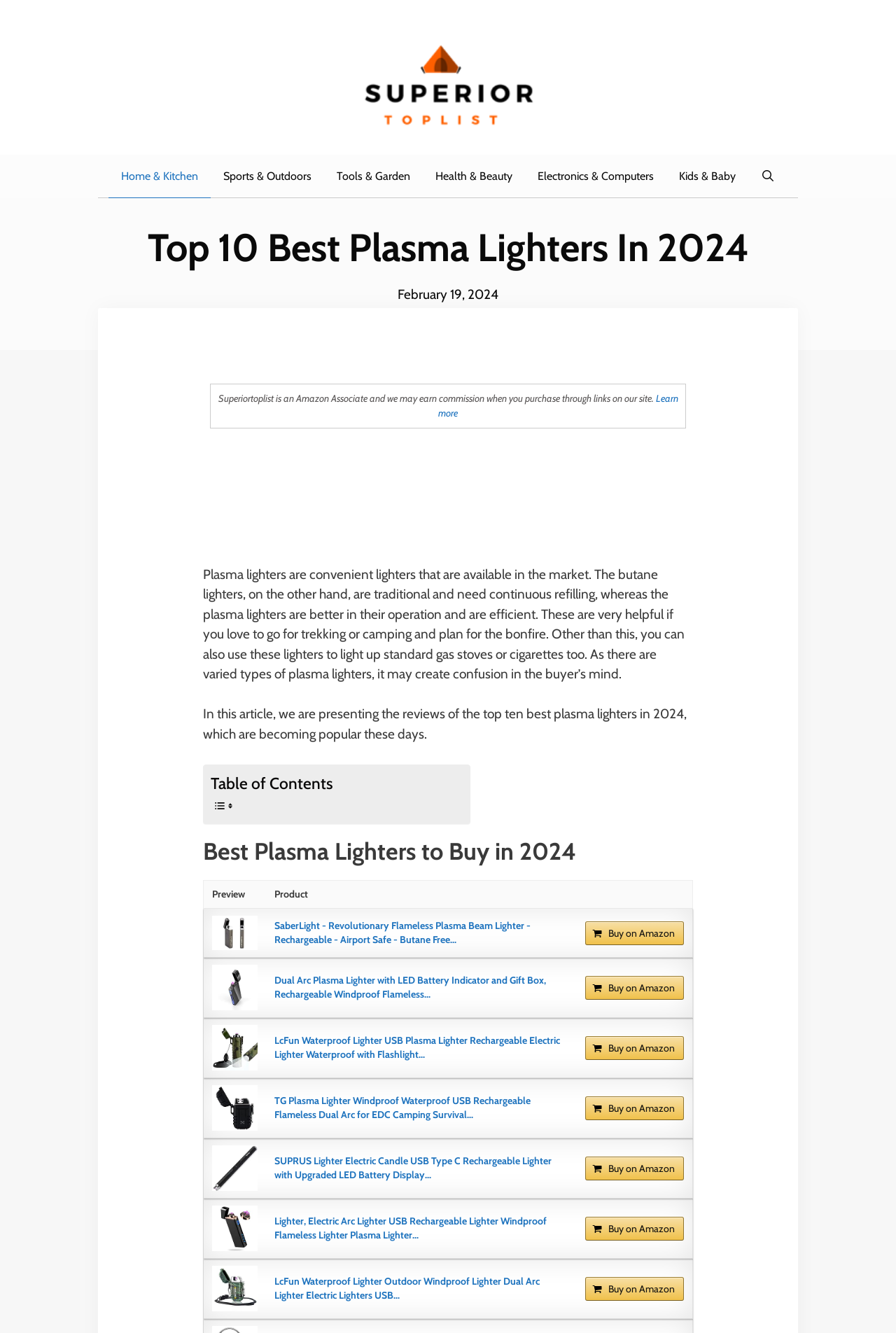Pinpoint the bounding box coordinates for the area that should be clicked to perform the following instruction: "Learn more about the website's affiliation with Amazon".

[0.489, 0.294, 0.757, 0.315]